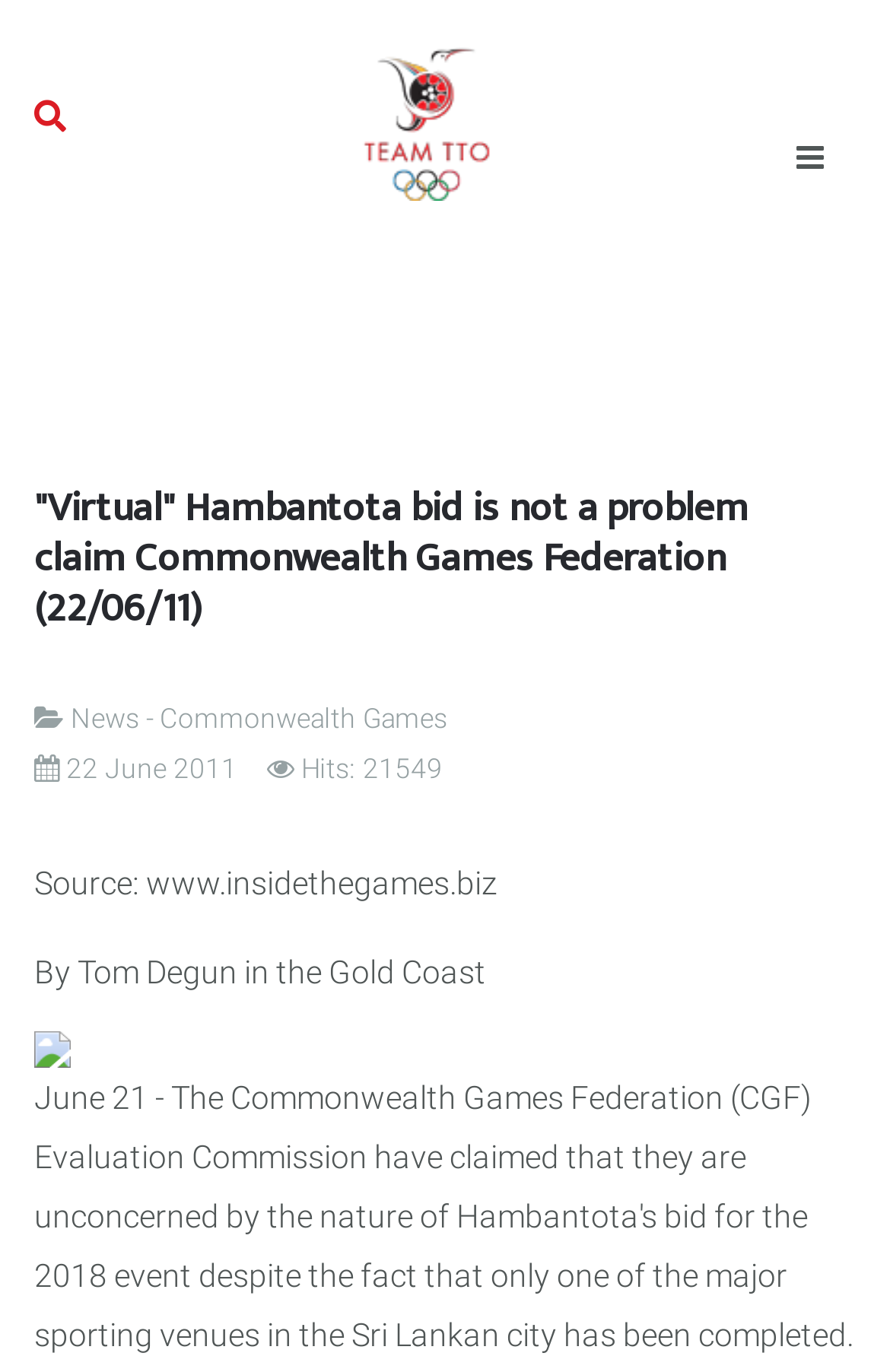Please examine the image and provide a detailed answer to the question: What is the category of the article?

I found the category of the article by looking at the DescriptionList section, where it says 'Category:' and then provides a link to 'News - Commonwealth Games'.